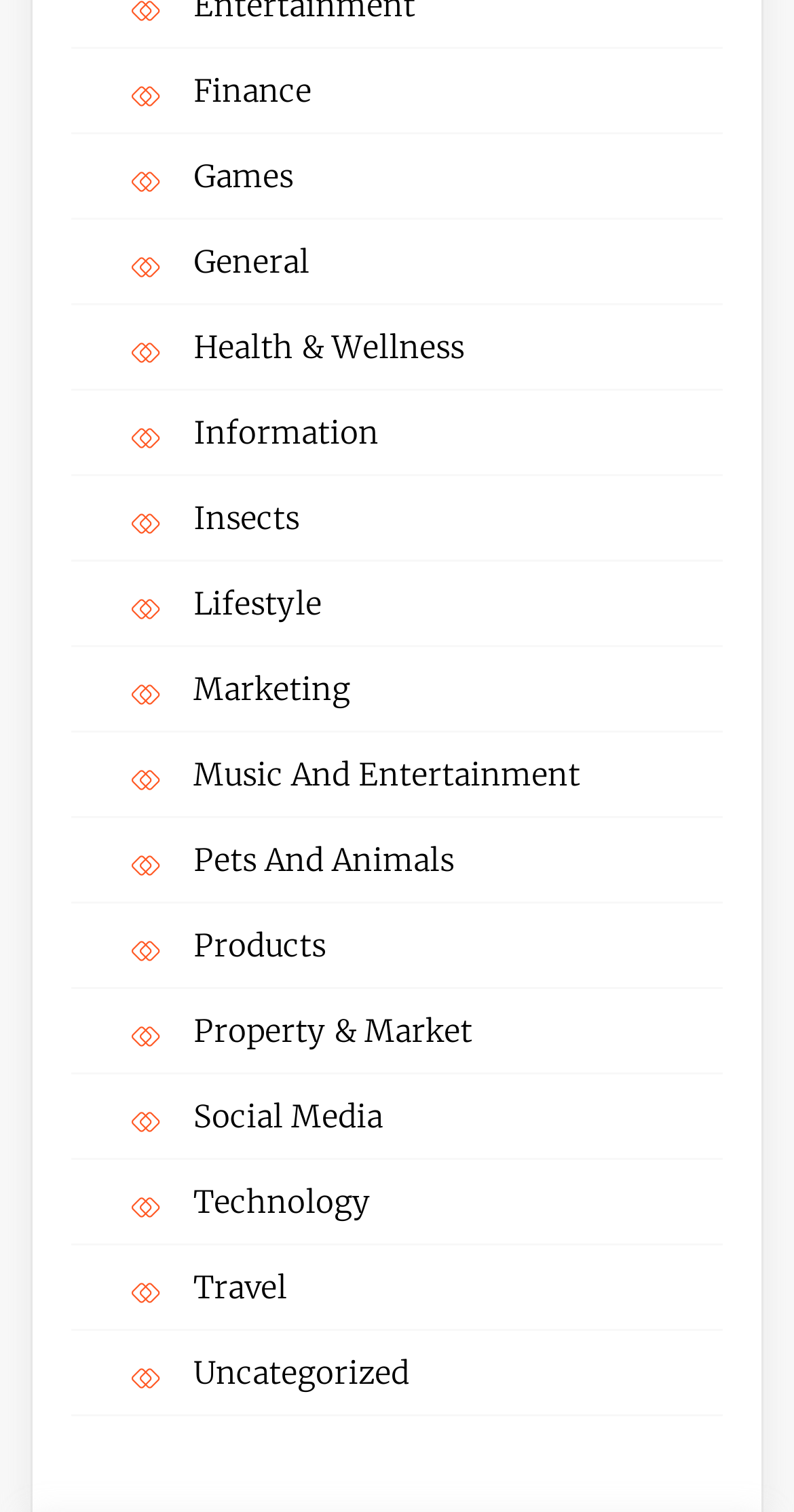Please provide a short answer using a single word or phrase for the question:
How many categories are available?

15